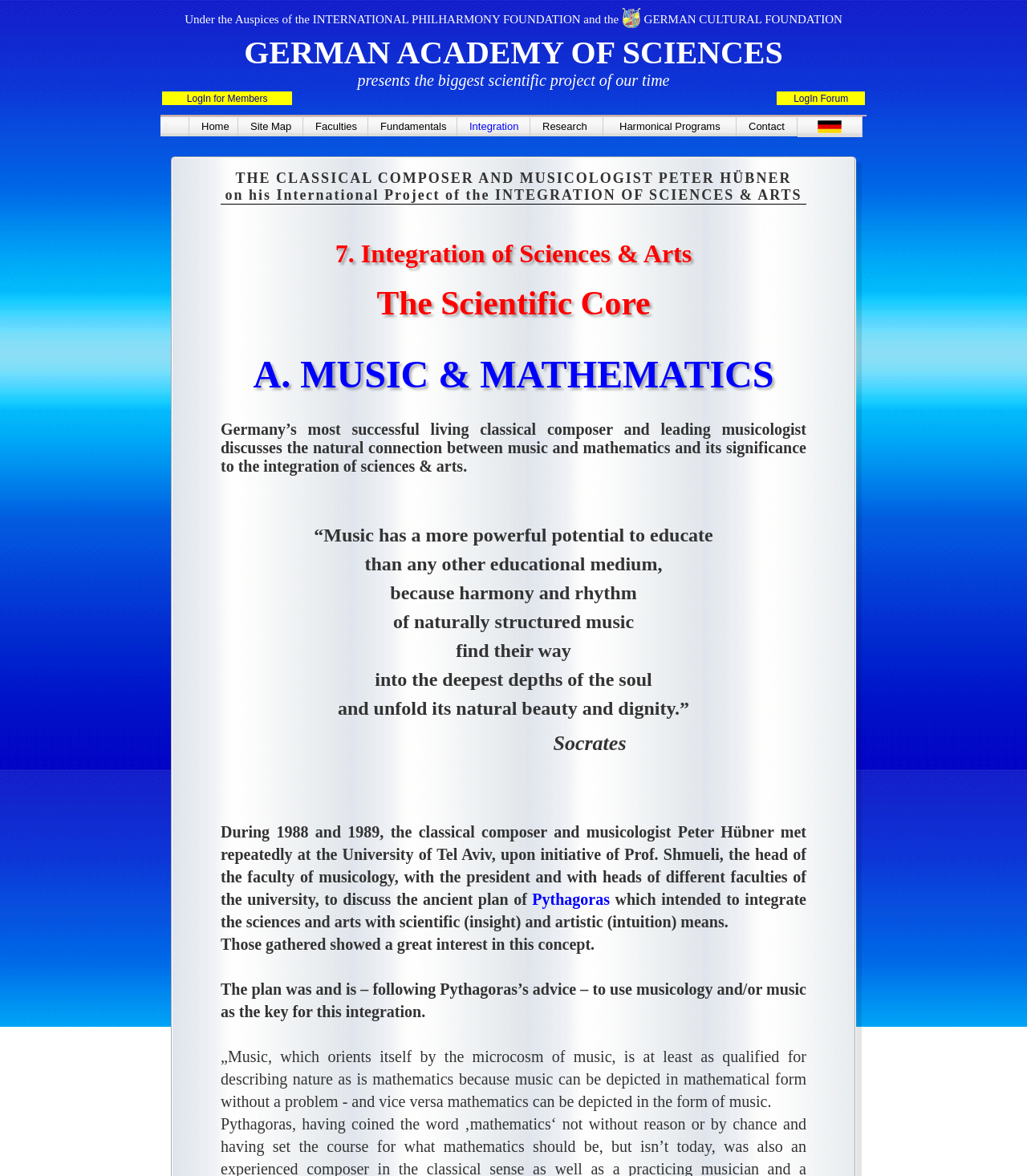Identify the bounding box coordinates of the specific part of the webpage to click to complete this instruction: "Read about Music & Mathematics".

[0.215, 0.299, 0.785, 0.337]